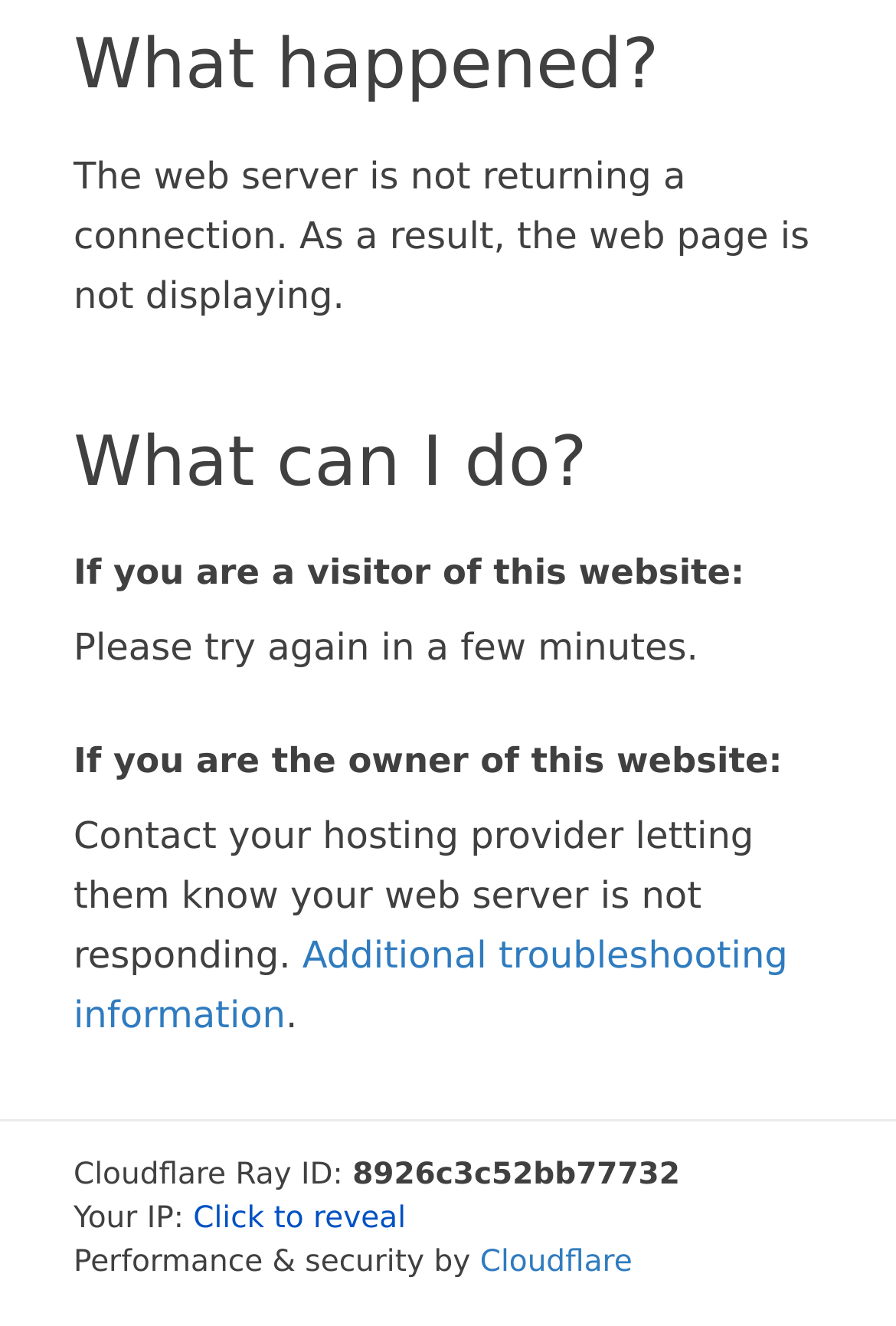Using the elements shown in the image, answer the question comprehensively: What company is providing performance and security for this website?

The webpage indicates that Cloudflare is providing performance and security for this website, as stated in the StaticText element with the text 'Performance & security by' followed by a link to Cloudflare.